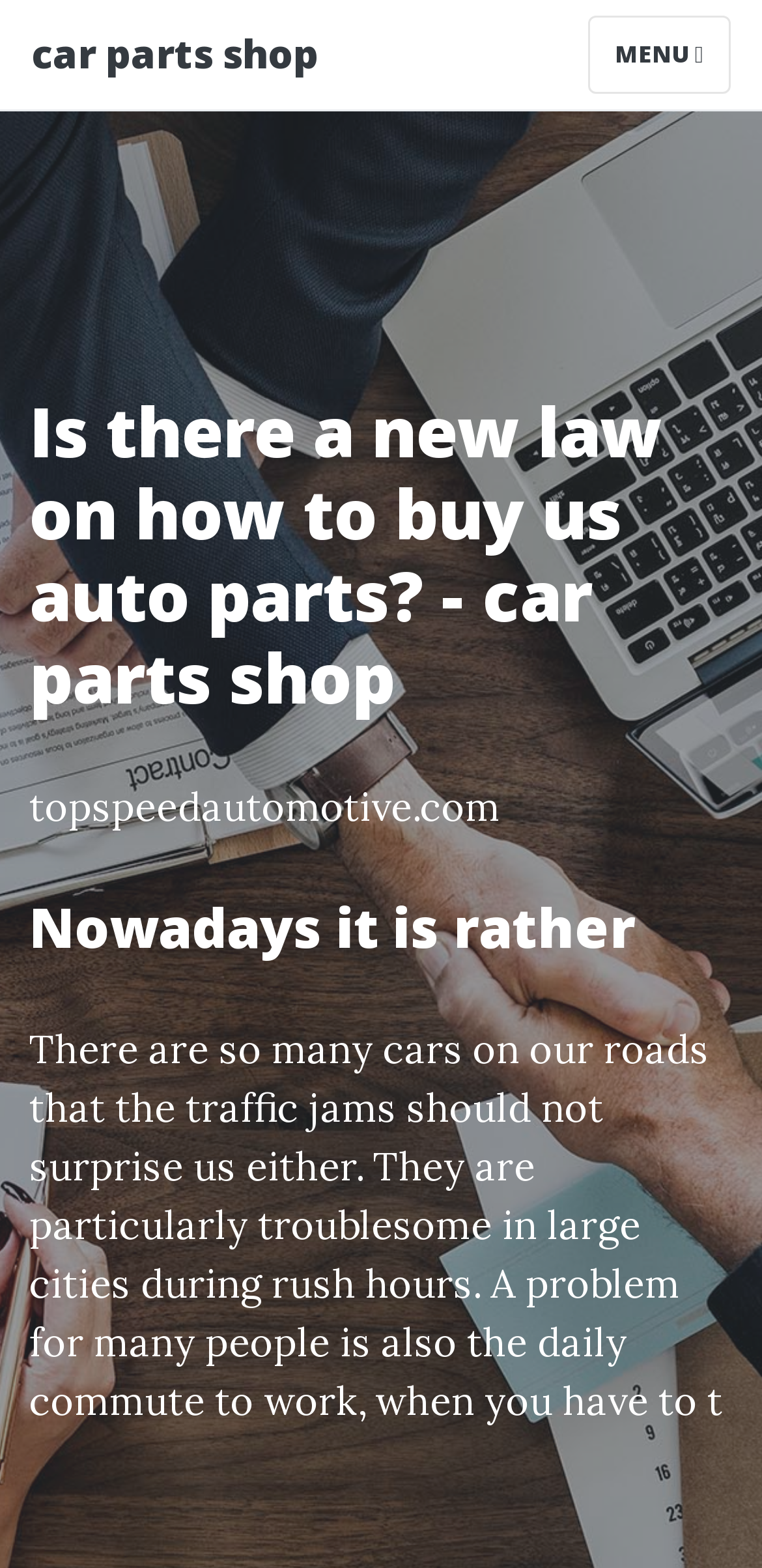What is the problem mentioned in the article?
Give a single word or phrase answer based on the content of the image.

traffic jams